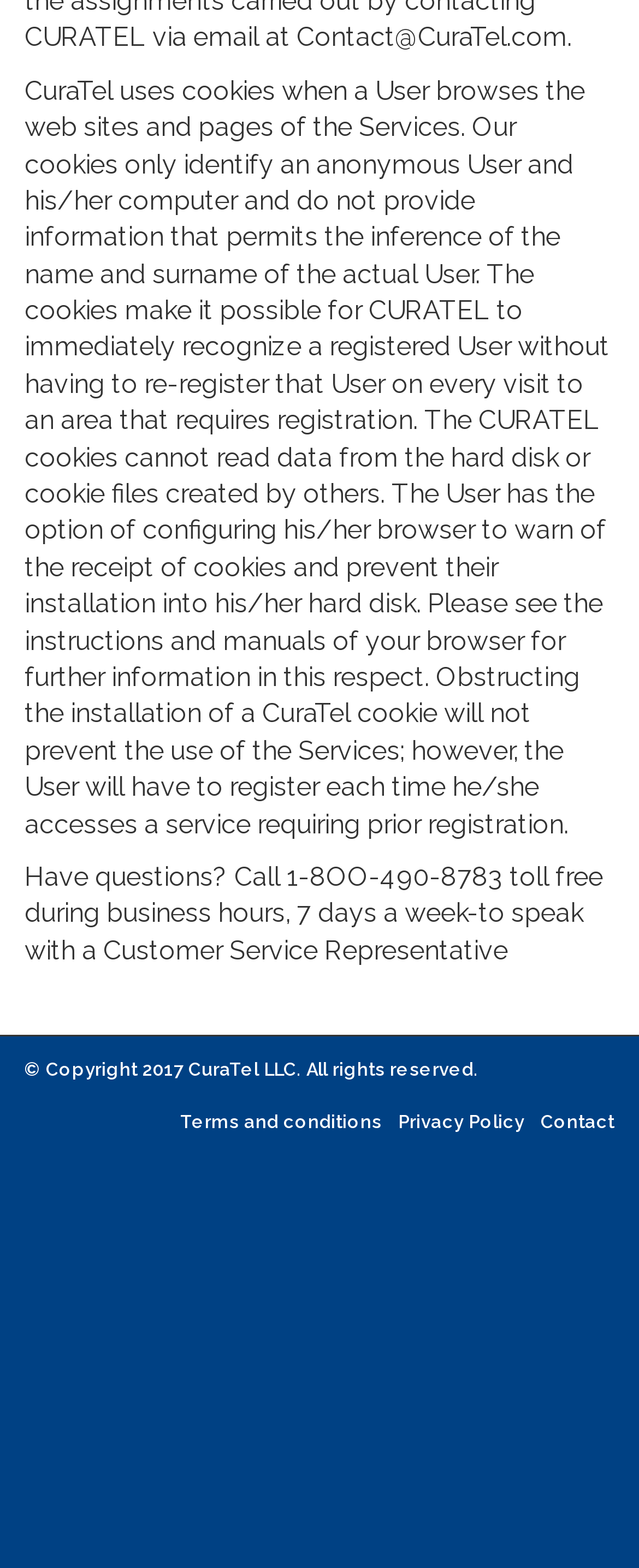Determine the bounding box coordinates of the UI element described below. Use the format (top-left x, top-left y, bottom-right x, bottom-right y) with floating point numbers between 0 and 1: Privacy Policy

[0.623, 0.71, 0.821, 0.723]